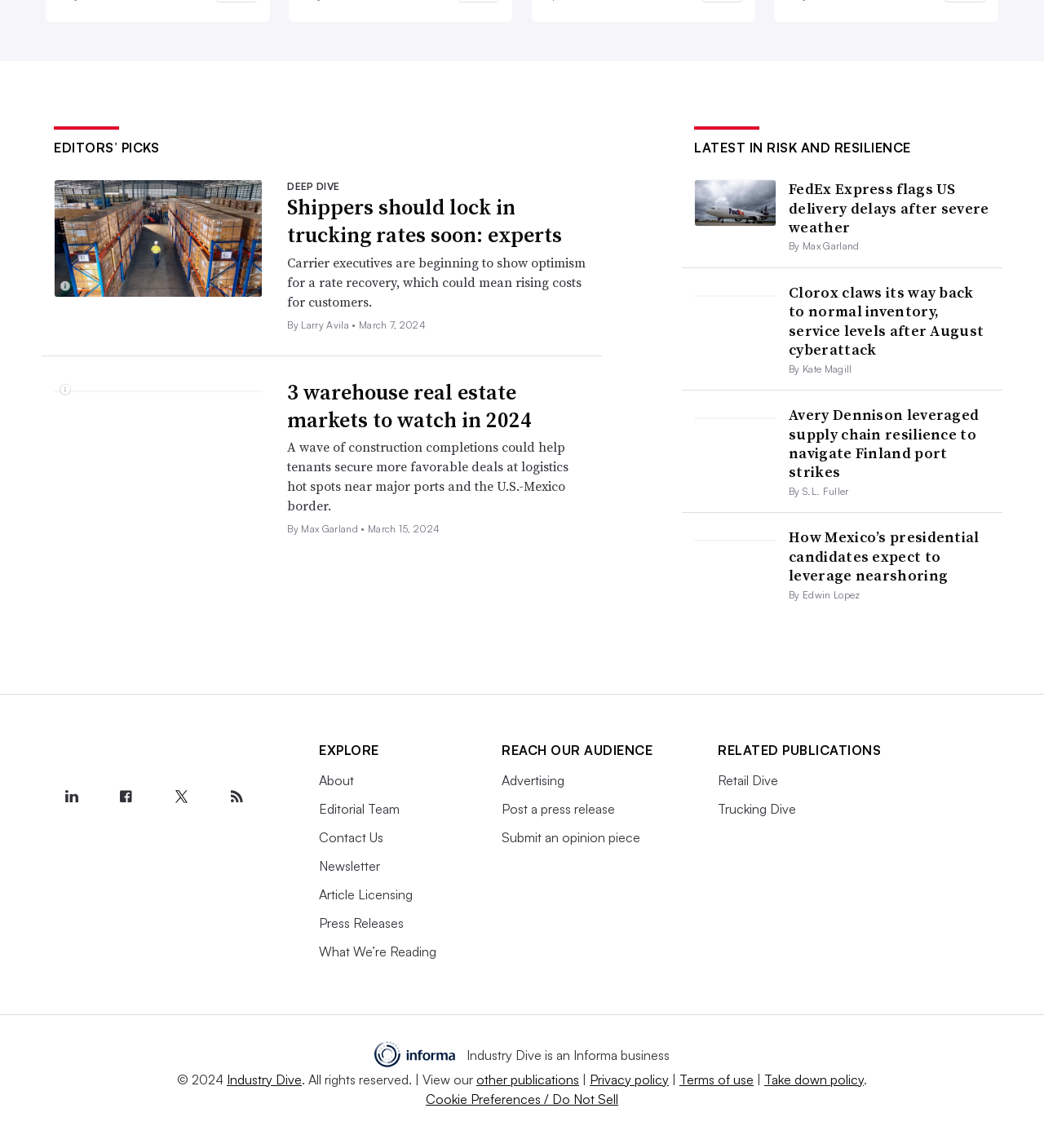Who is the author of the article '3 warehouse real estate markets to watch in 2024'?
Provide a detailed and extensive answer to the question.

The article '3 warehouse real estate markets to watch in 2024' is located under the 'DEEP DIVE' section, and its author is Max Garland, as indicated by the text 'By Max Garland' below the article title.